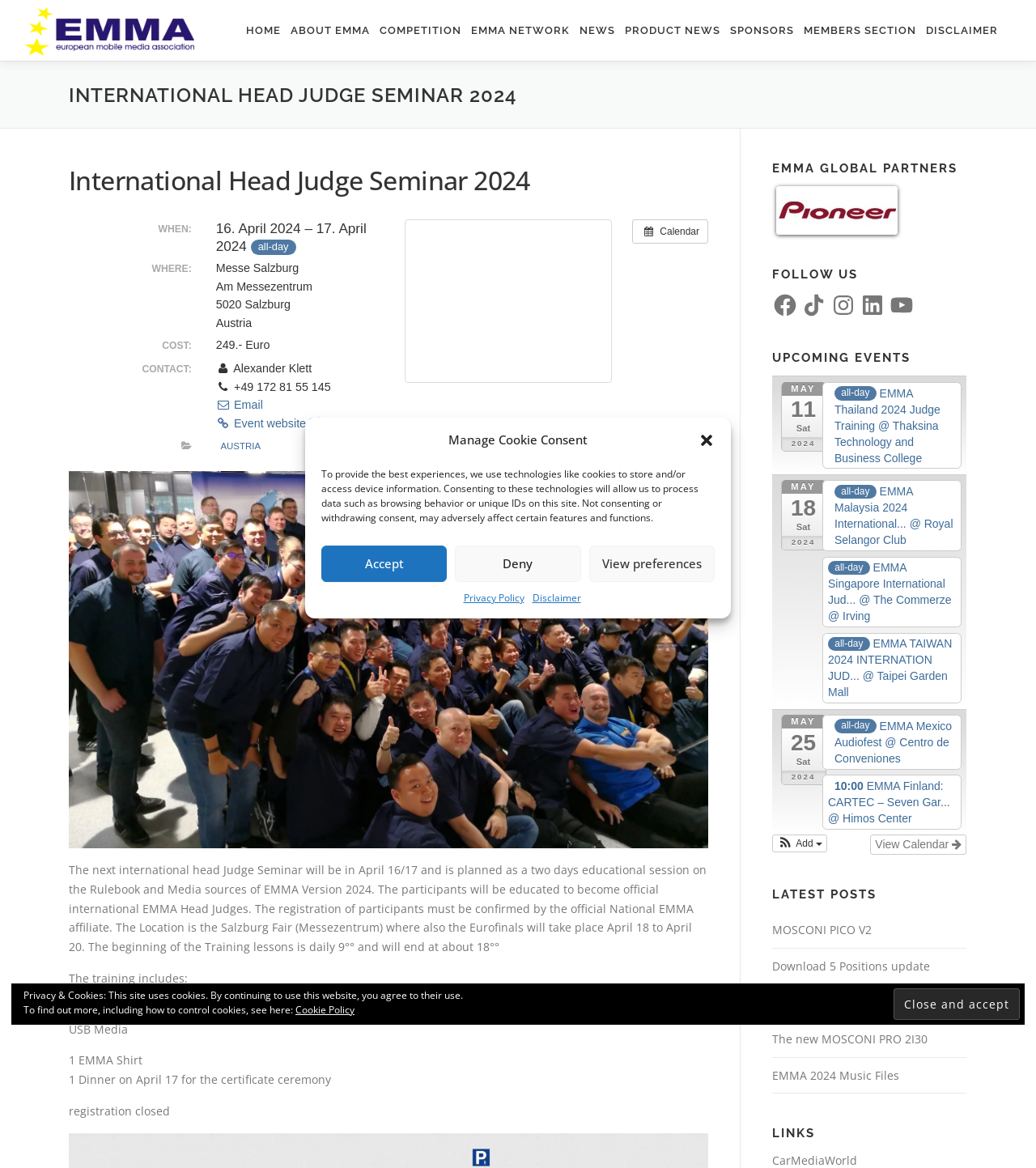Please indicate the bounding box coordinates for the clickable area to complete the following task: "Click the 'HOME' link". The coordinates should be specified as four float numbers between 0 and 1, i.e., [left, top, right, bottom].

[0.233, 0.0, 0.276, 0.052]